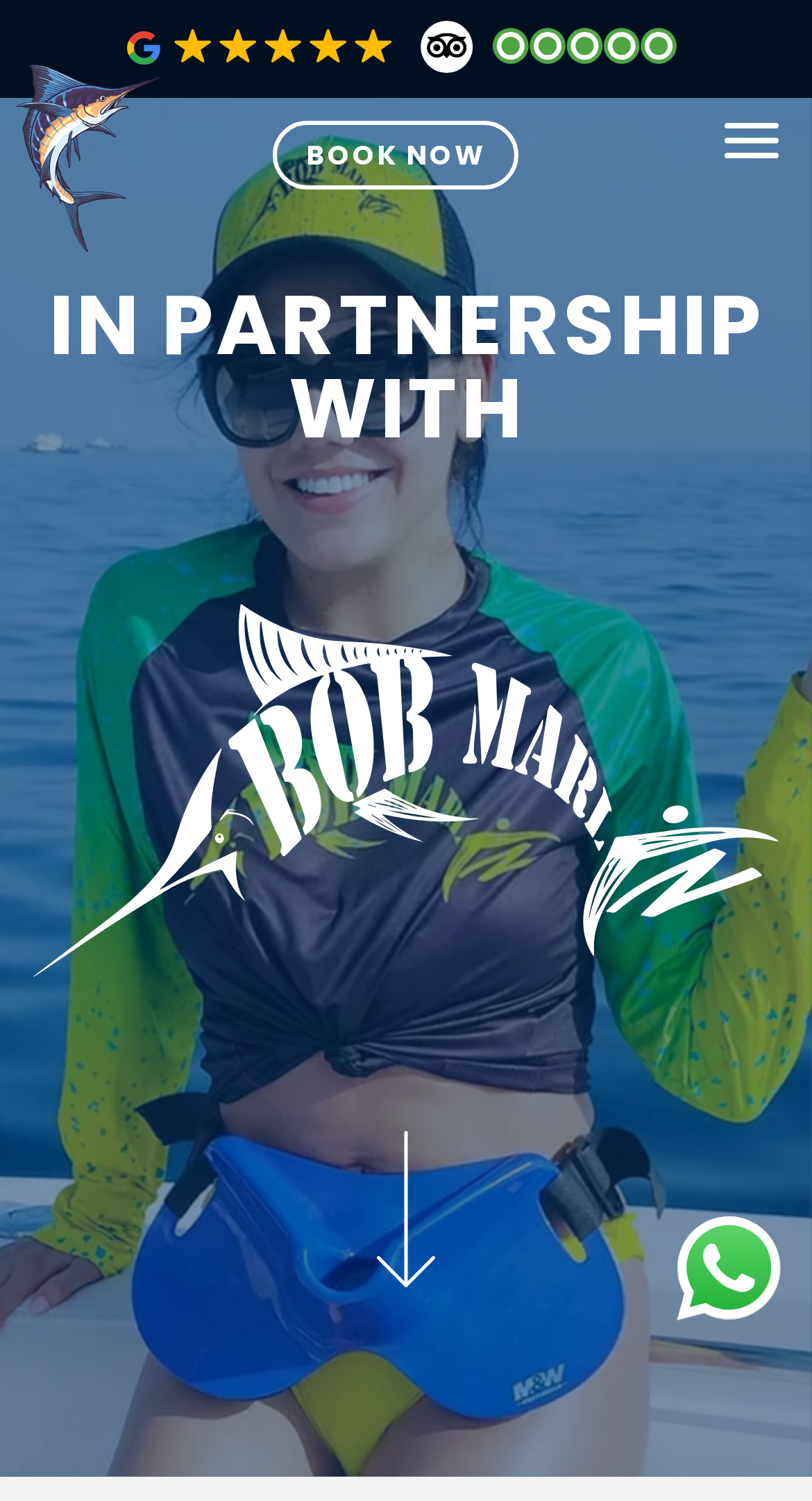Identify and provide the text content of the webpage's primary headline.

IN PARTNERSHIP WITH